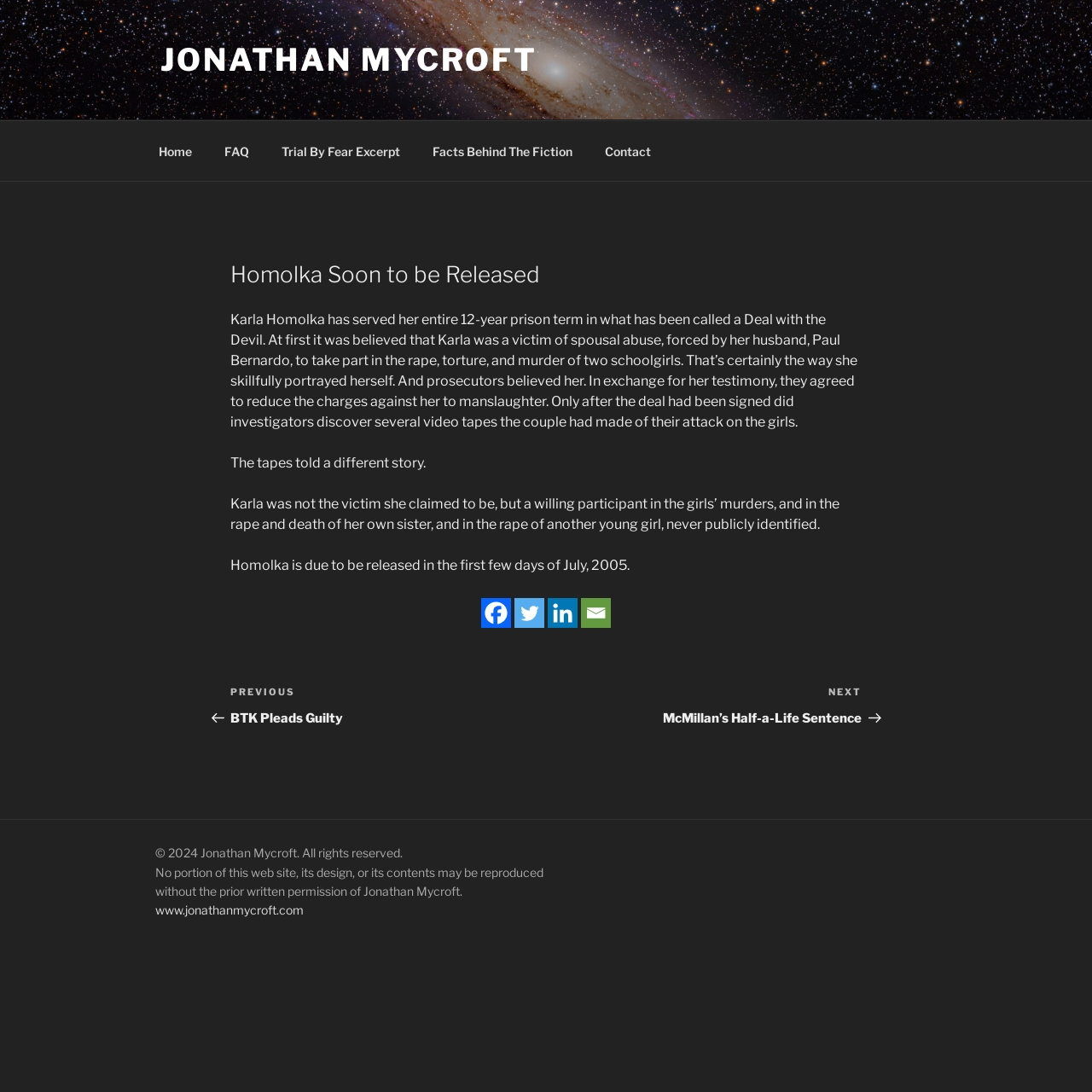Find the bounding box coordinates of the element's region that should be clicked in order to follow the given instruction: "Visit the Facebook page". The coordinates should consist of four float numbers between 0 and 1, i.e., [left, top, right, bottom].

[0.441, 0.547, 0.468, 0.575]